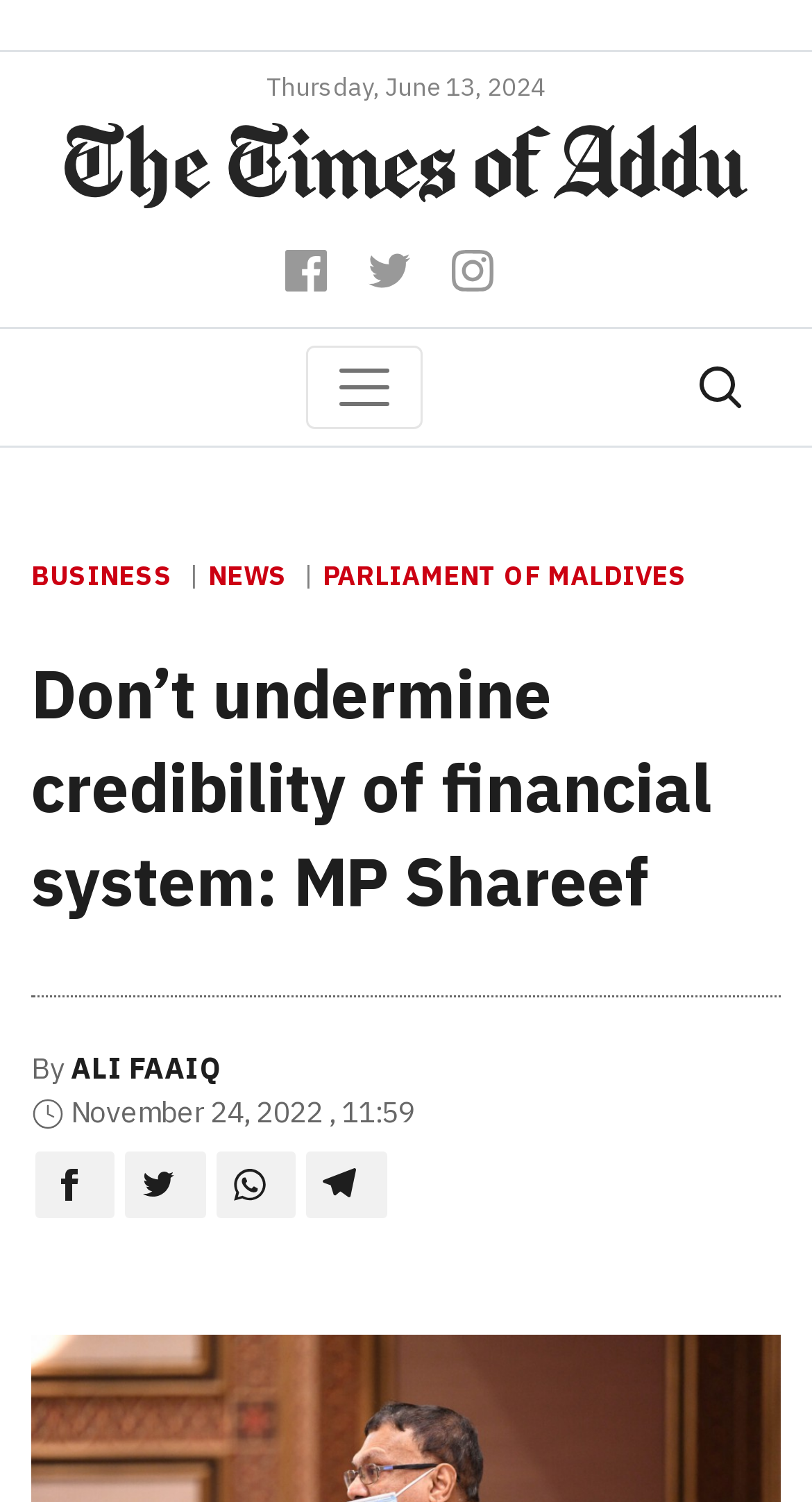Please identify the bounding box coordinates of the element I should click to complete this instruction: 'Click the Facebook icon'. The coordinates should be given as four float numbers between 0 and 1, like this: [left, top, right, bottom].

[0.351, 0.164, 0.413, 0.192]